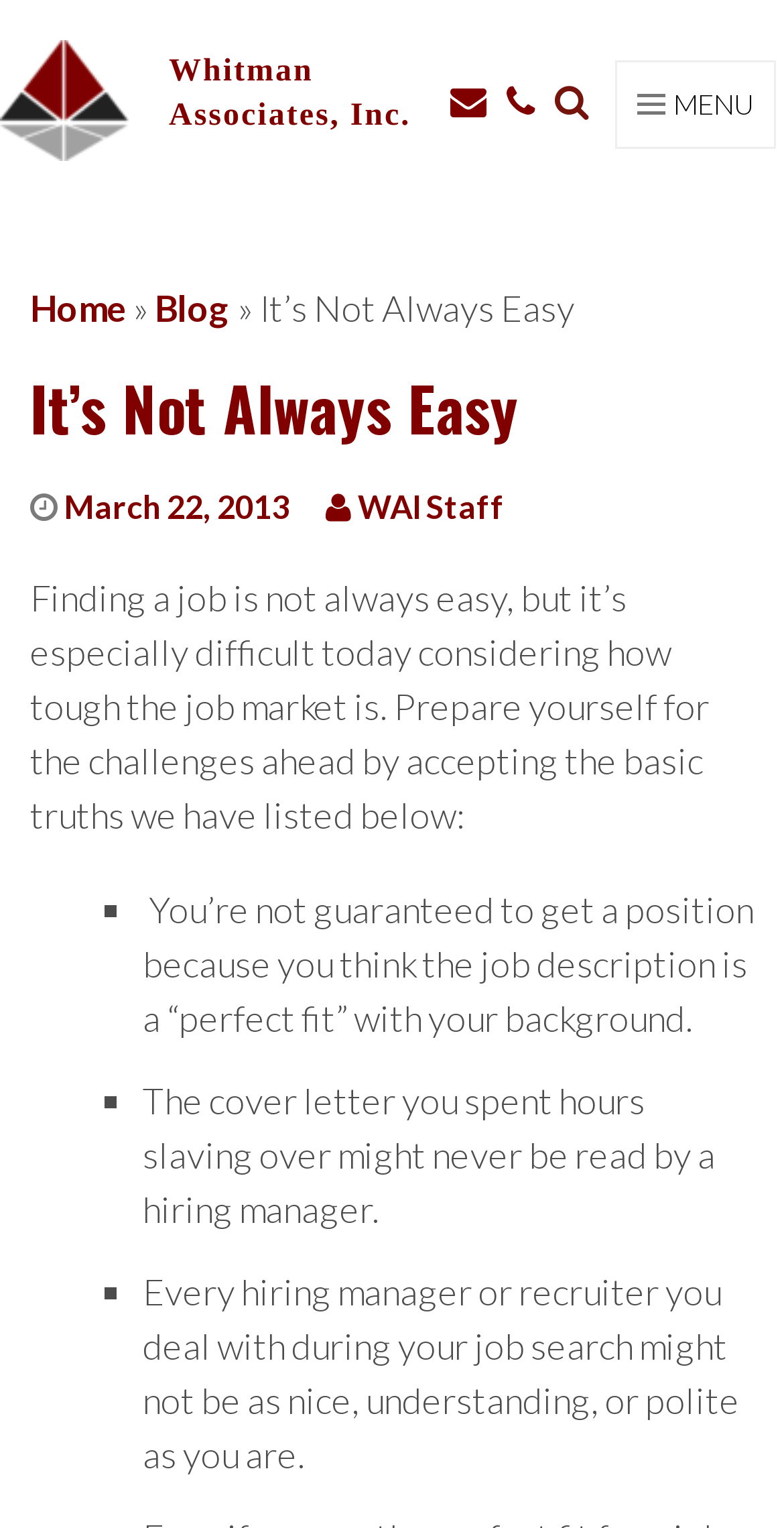Locate the bounding box coordinates of the clickable area needed to fulfill the instruction: "View the article dated March 22, 2013".

[0.082, 0.318, 0.369, 0.343]